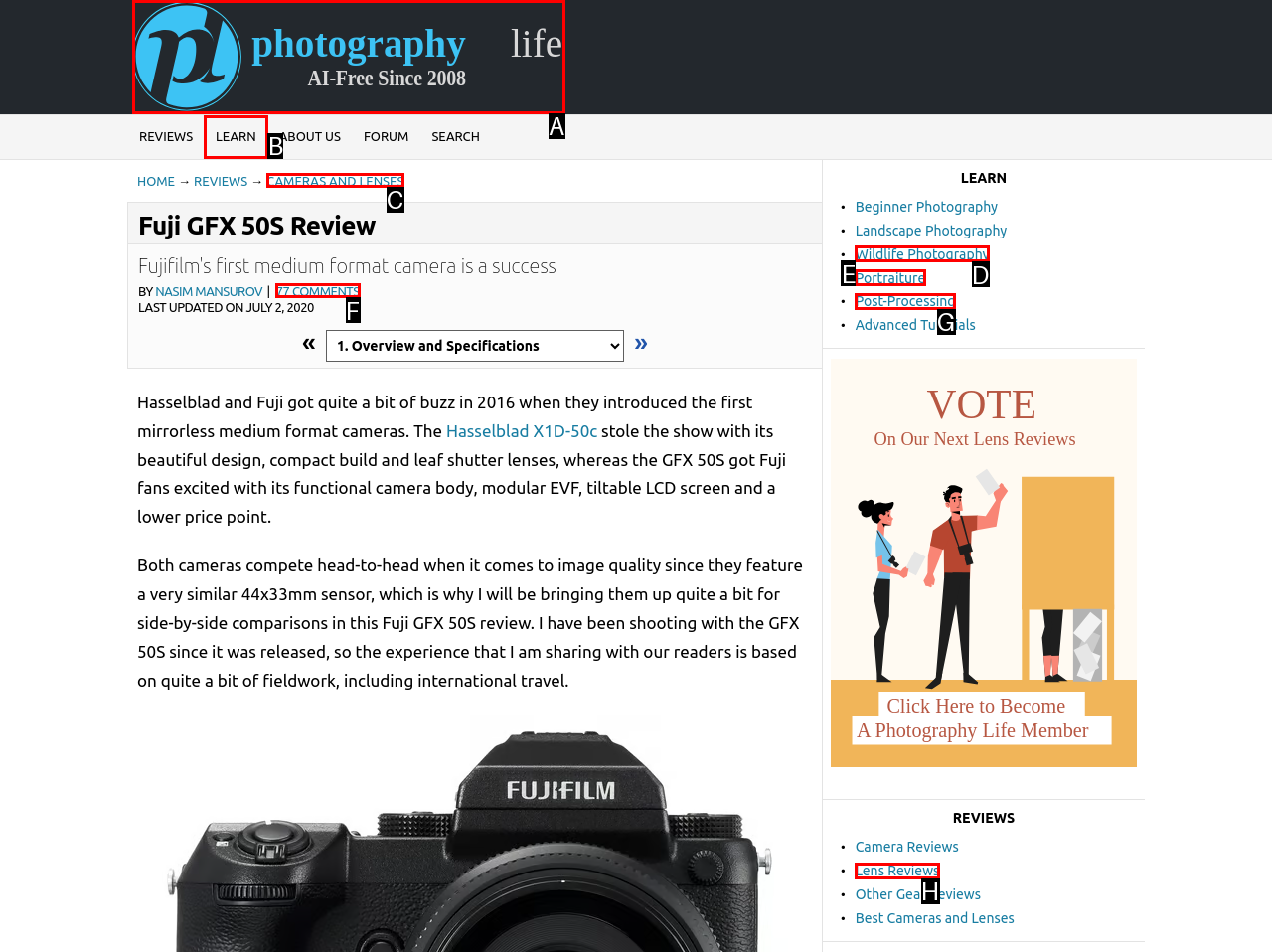Find the appropriate UI element to complete the task: Check the '77 COMMENTS' link. Indicate your choice by providing the letter of the element.

F